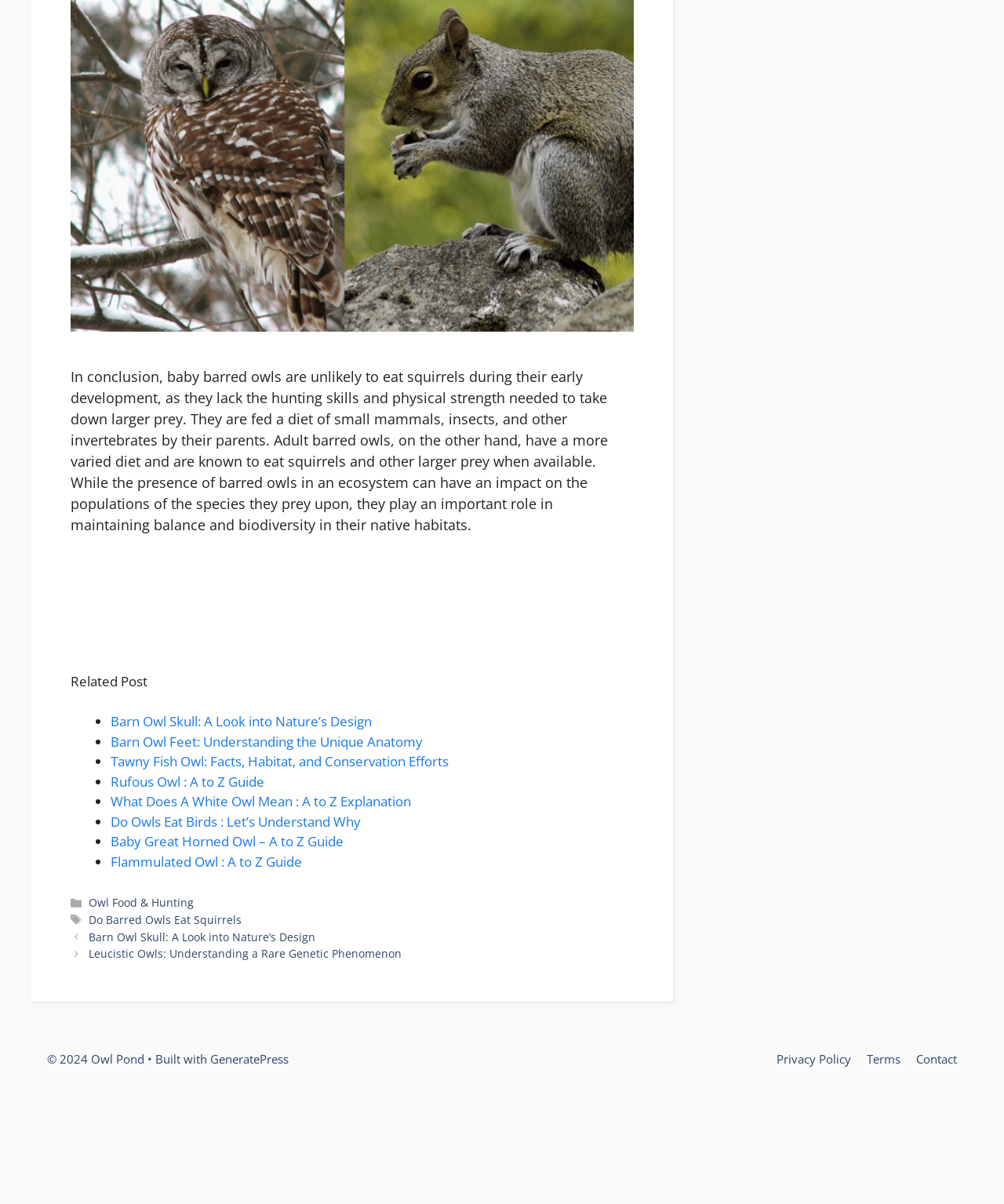What type of content is categorized under 'Owl Food & Hunting'?
Look at the screenshot and respond with a single word or phrase.

Articles about owl diet